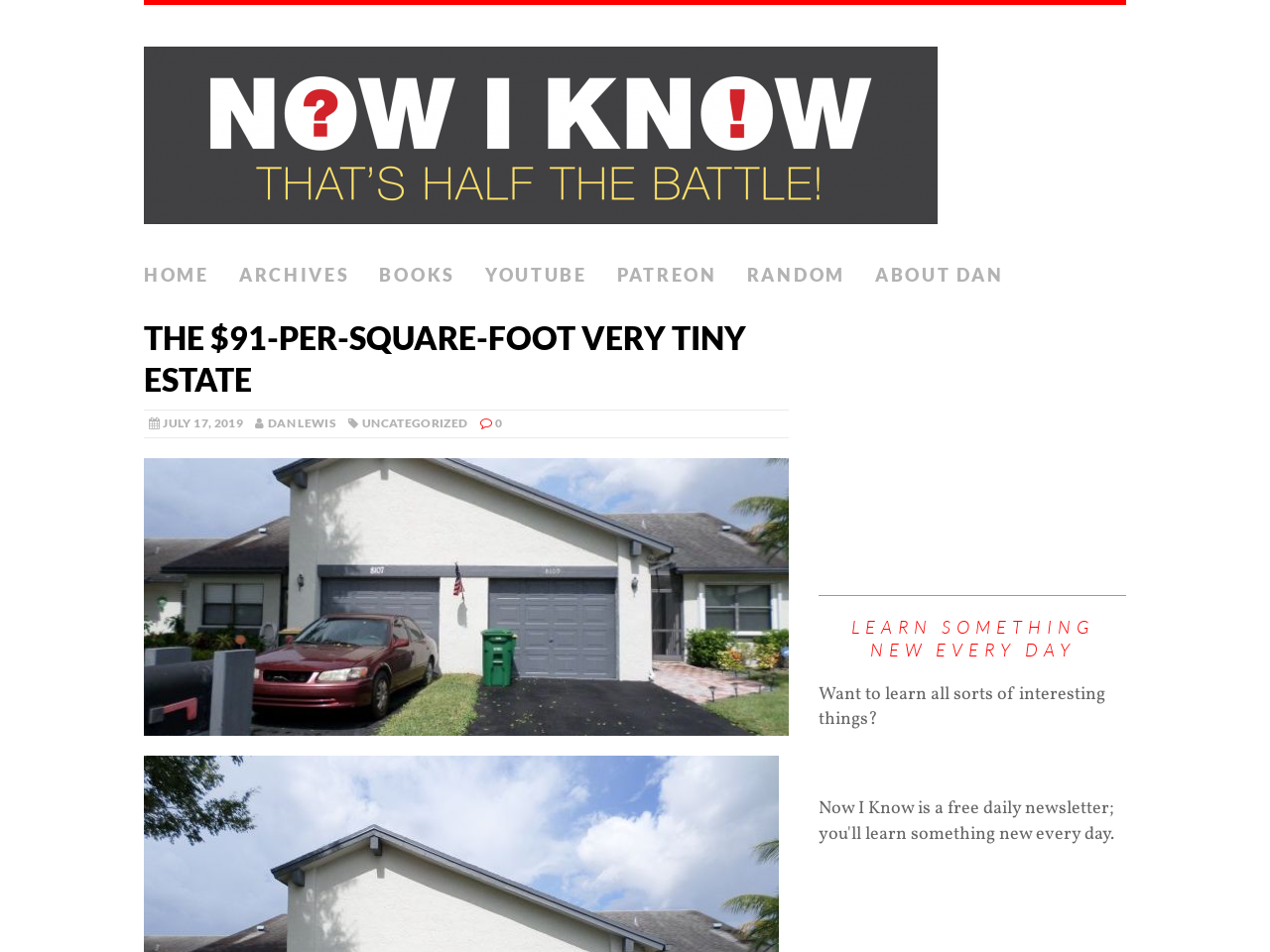Pinpoint the bounding box coordinates of the clickable element needed to complete the instruction: "view archives". The coordinates should be provided as four float numbers between 0 and 1: [left, top, right, bottom].

[0.188, 0.267, 0.275, 0.312]